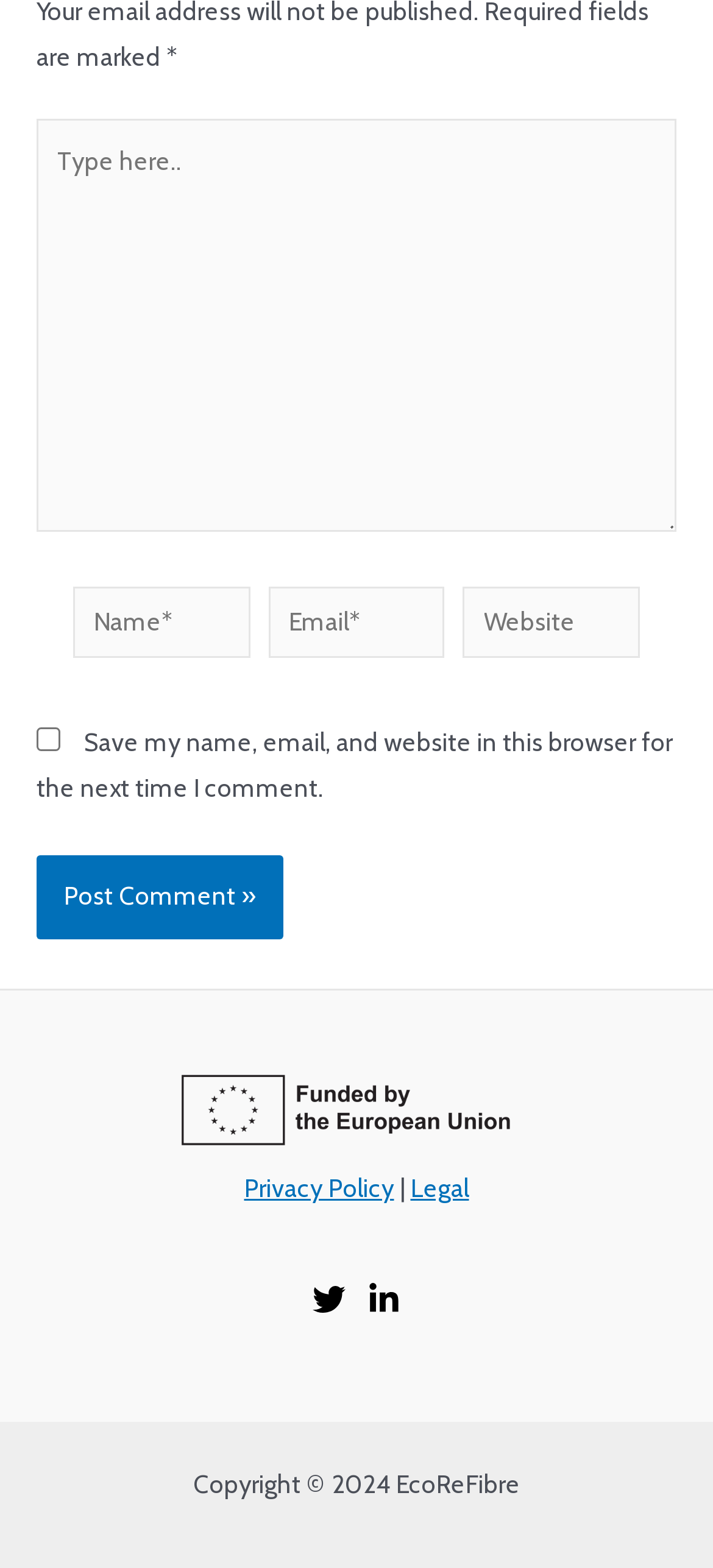How many links are there in the footer?
Using the image, answer in one word or phrase.

4